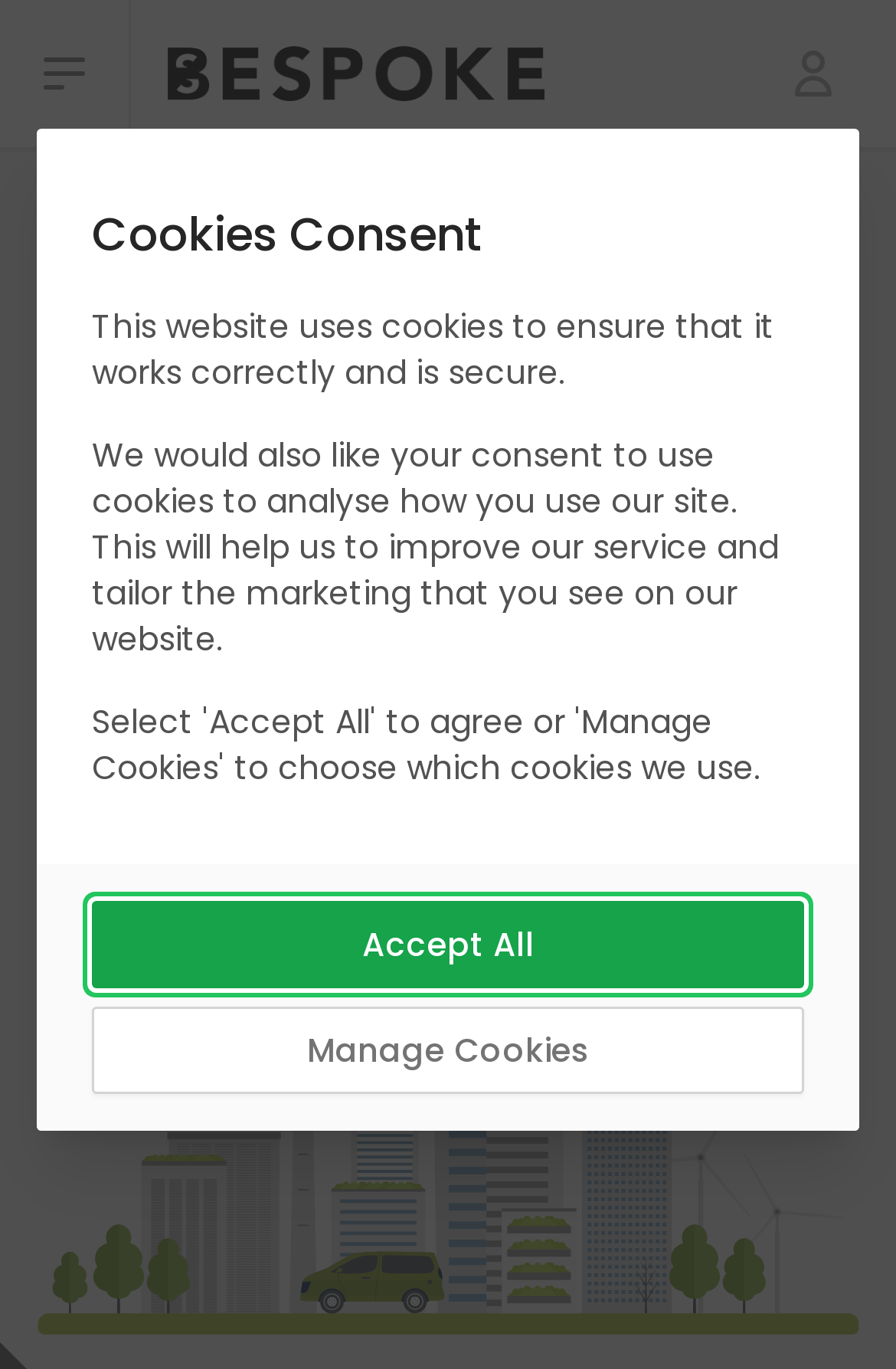What is the link related to in the top section?
Give a detailed explanation using the information visible in the image.

I found the answer by looking at the link element with the text 'Link to our West Yorkshire page' which suggests that the link is related to West Yorkshire.